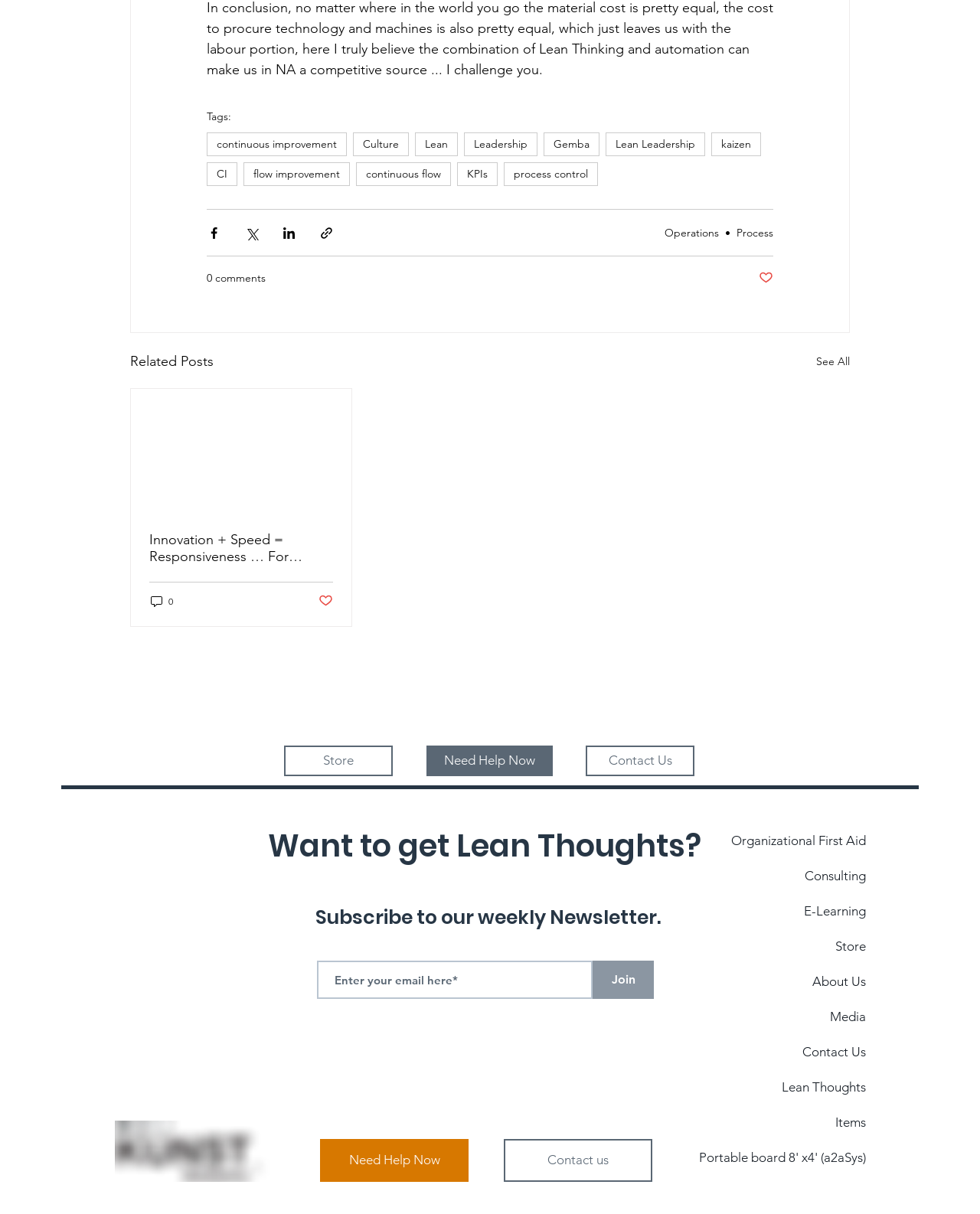Please analyze the image and give a detailed answer to the question:
What is the purpose of the newsletter subscription?

Based on the webpage content, I can see that the purpose of the newsletter subscription is to receive Lean Thoughts, as indicated by the heading 'Want to get Lean Thoughts?' and the subscription form.